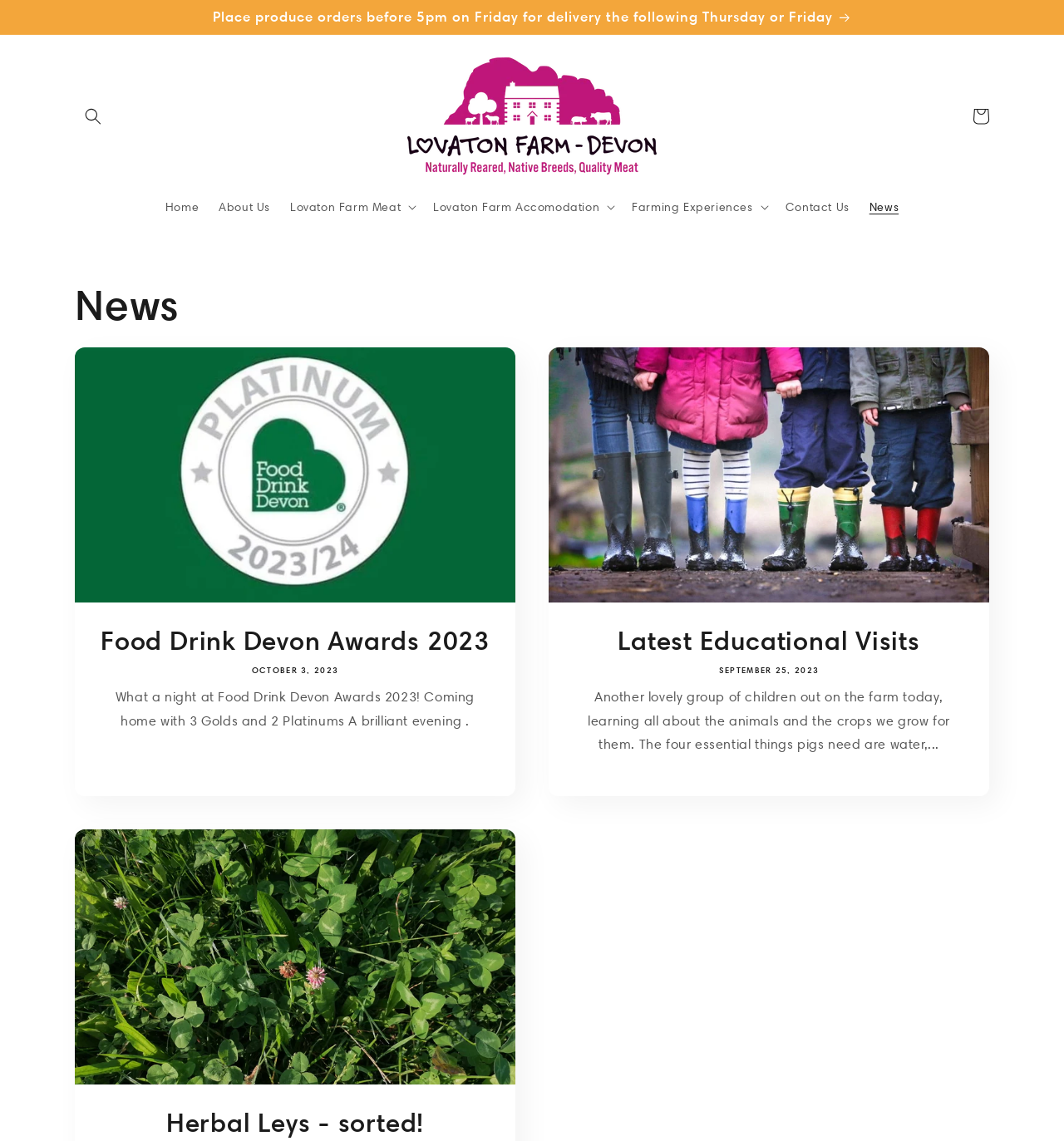Highlight the bounding box coordinates of the region I should click on to meet the following instruction: "Check the checkbox to save your name and email".

None